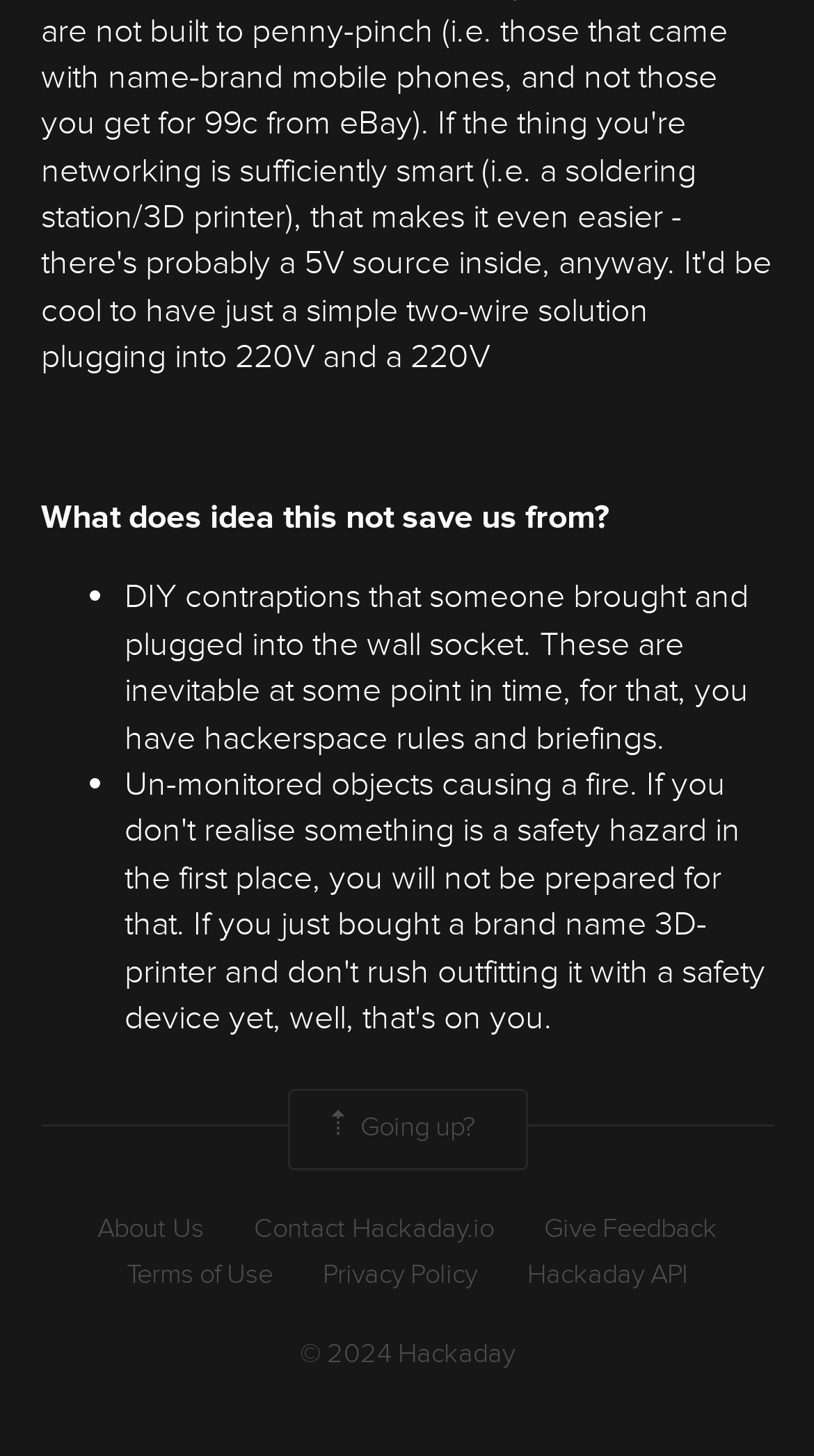Please provide a one-word or phrase answer to the question: 
What is the text of the question at the top of the page?

What does idea this not save us from?